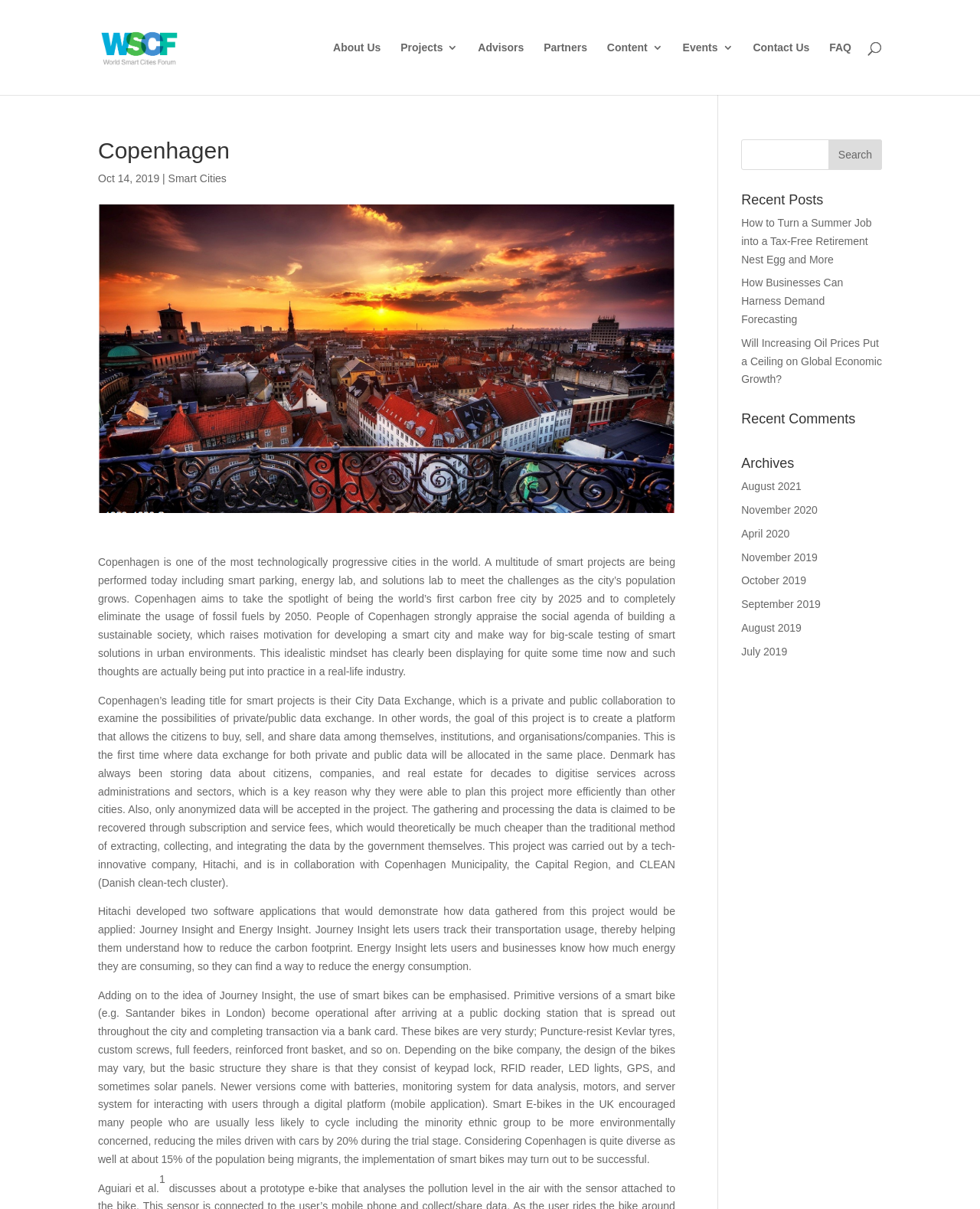Answer this question in one word or a short phrase: What is the name of the city being discussed?

Copenhagen